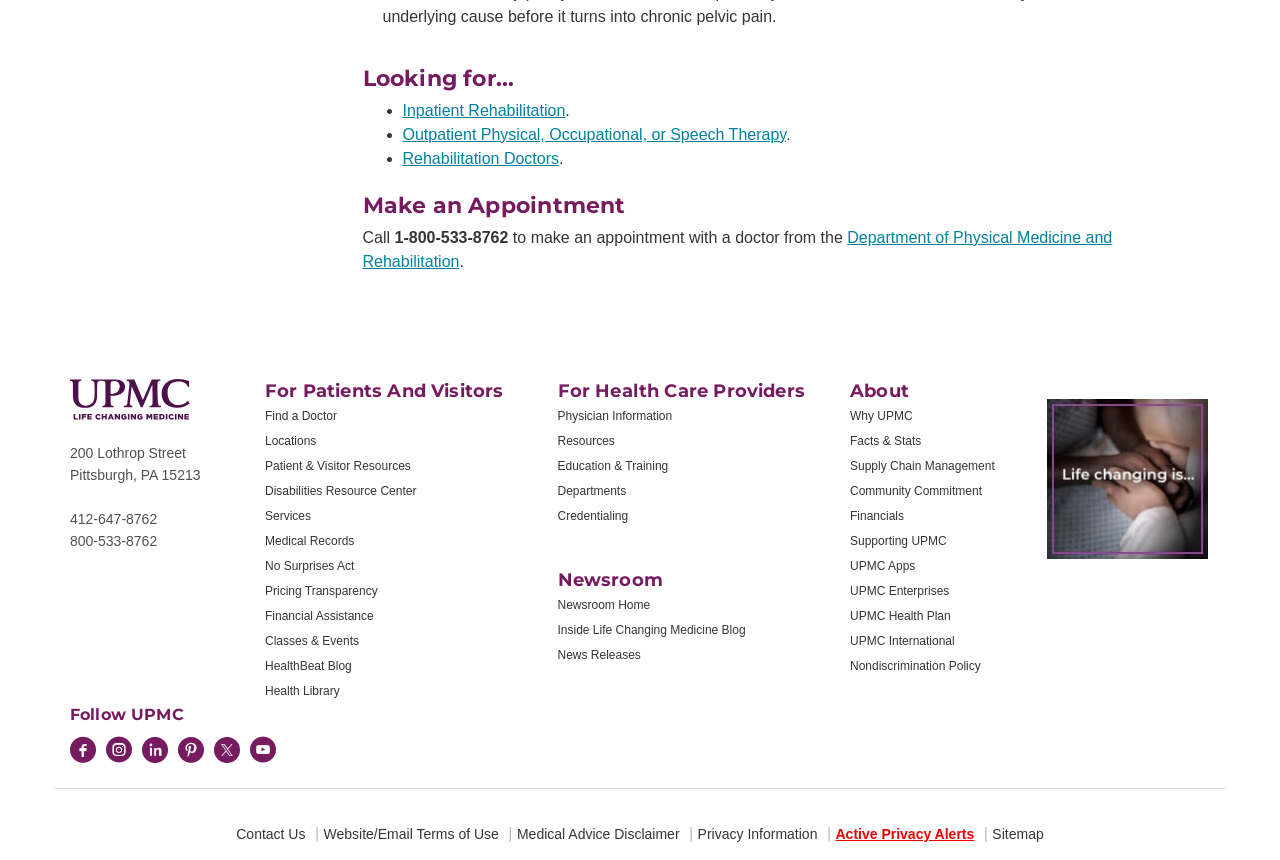Please specify the bounding box coordinates of the clickable region necessary for completing the following instruction: "Contact Us". The coordinates must consist of four float numbers between 0 and 1, i.e., [left, top, right, bottom].

[0.185, 0.96, 0.239, 0.979]